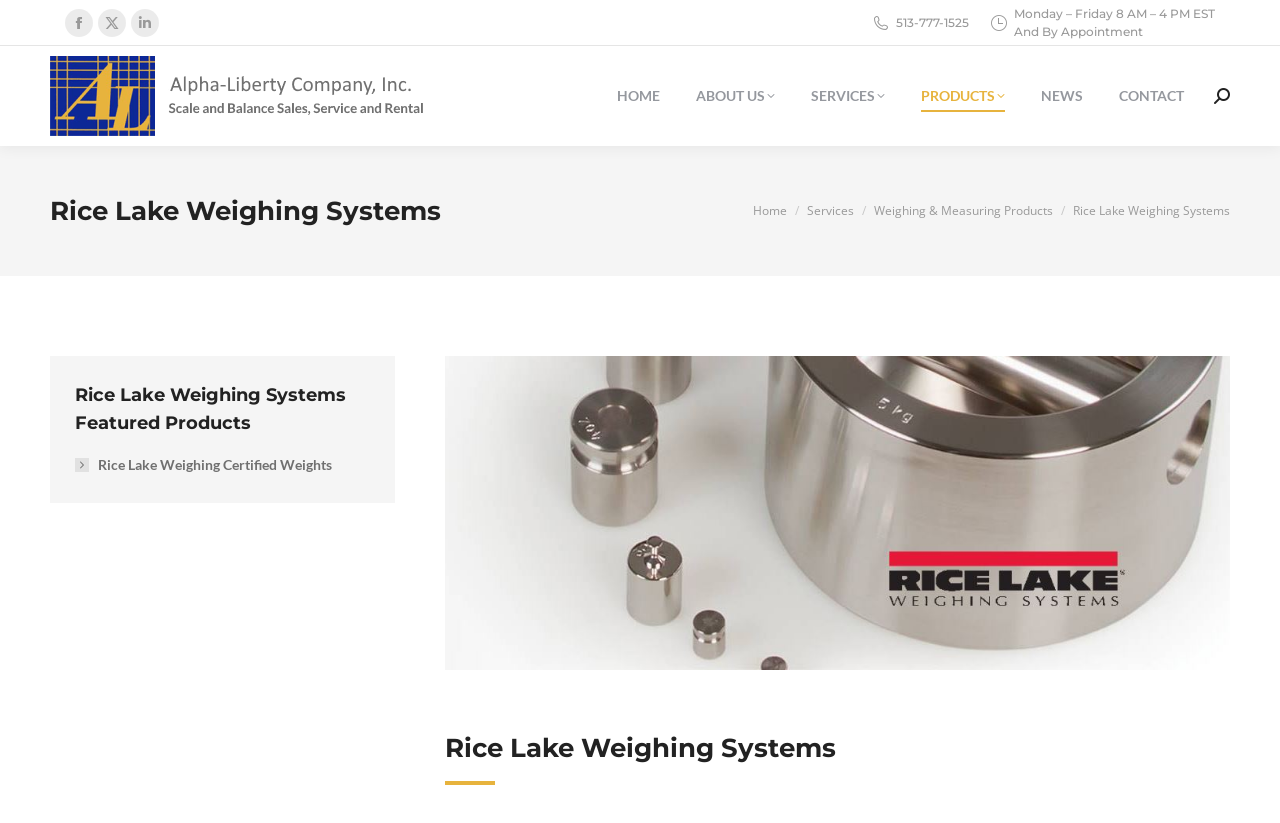Identify the bounding box coordinates of the section to be clicked to complete the task described by the following instruction: "Call the company". The coordinates should be four float numbers between 0 and 1, formatted as [left, top, right, bottom].

[0.7, 0.018, 0.757, 0.036]